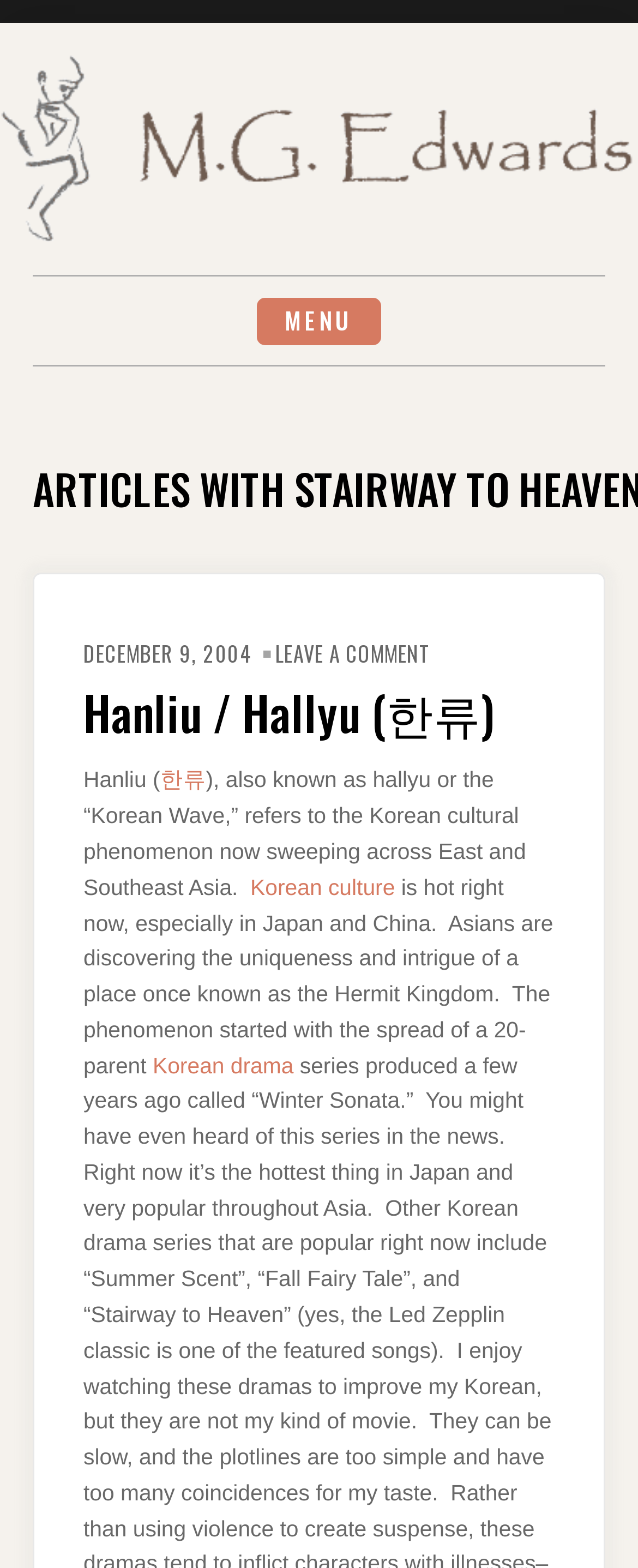Find the bounding box coordinates of the UI element according to this description: "aria-label="Search"".

None